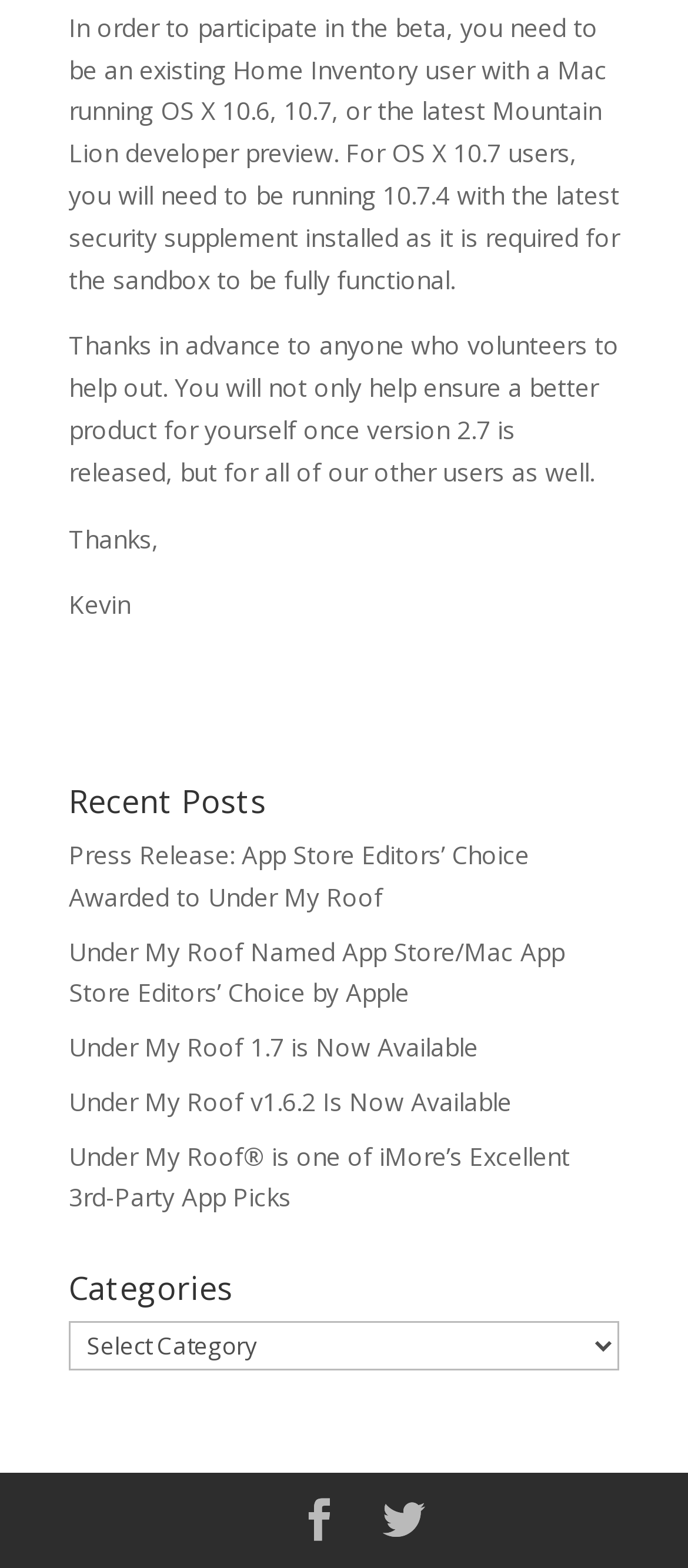How many links are under 'Recent Posts'?
Observe the image and answer the question with a one-word or short phrase response.

5